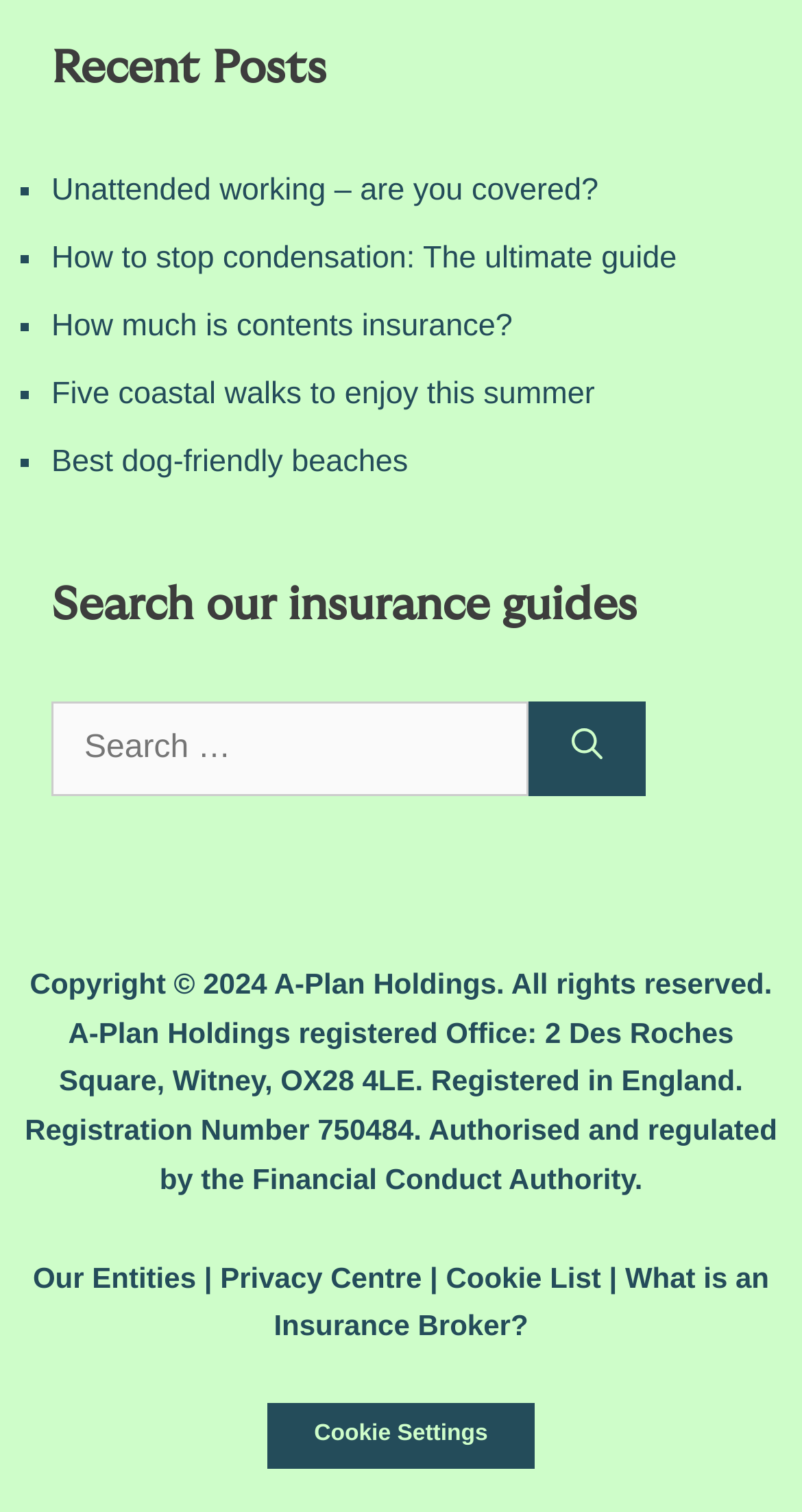Determine the bounding box for the UI element as described: "Best dog-friendly beaches". The coordinates should be represented as four float numbers between 0 and 1, formatted as [left, top, right, bottom].

[0.064, 0.294, 0.509, 0.317]